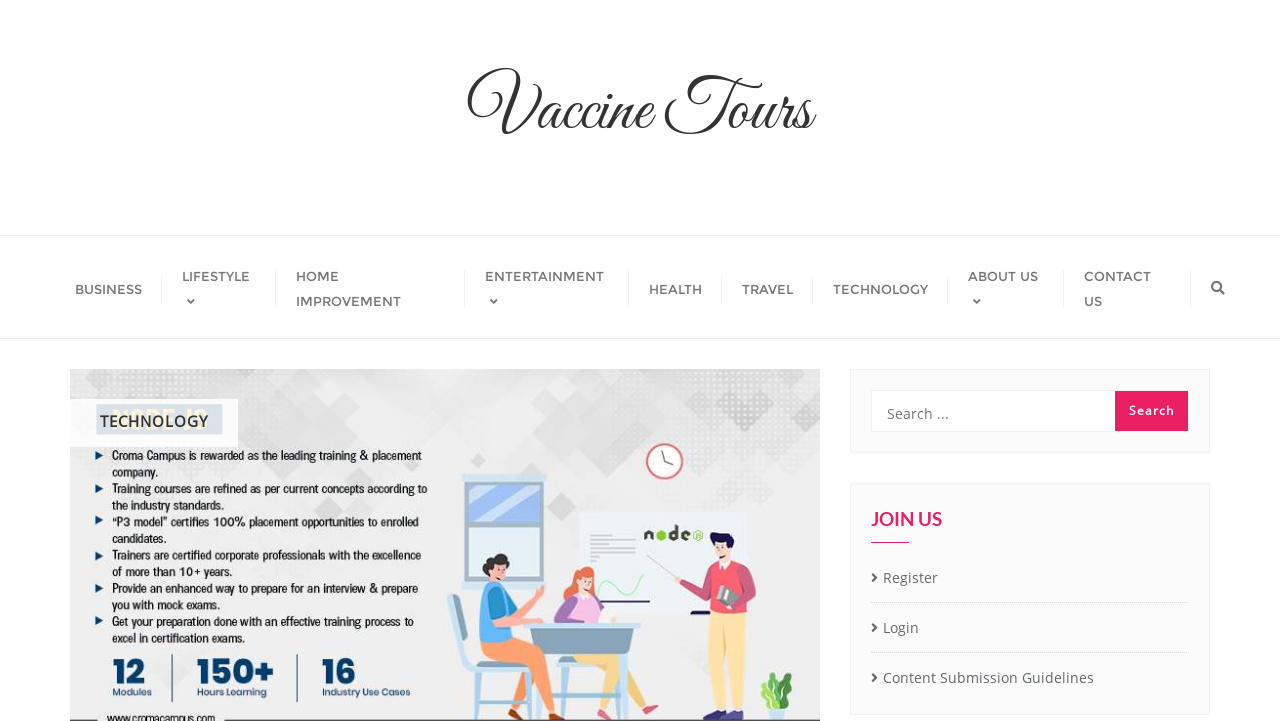Given the description of the UI element: "About Us", predict the bounding box coordinates in the form of [left, top, right, bottom], with each value being a float between 0 and 1.

[0.741, 0.327, 0.831, 0.469]